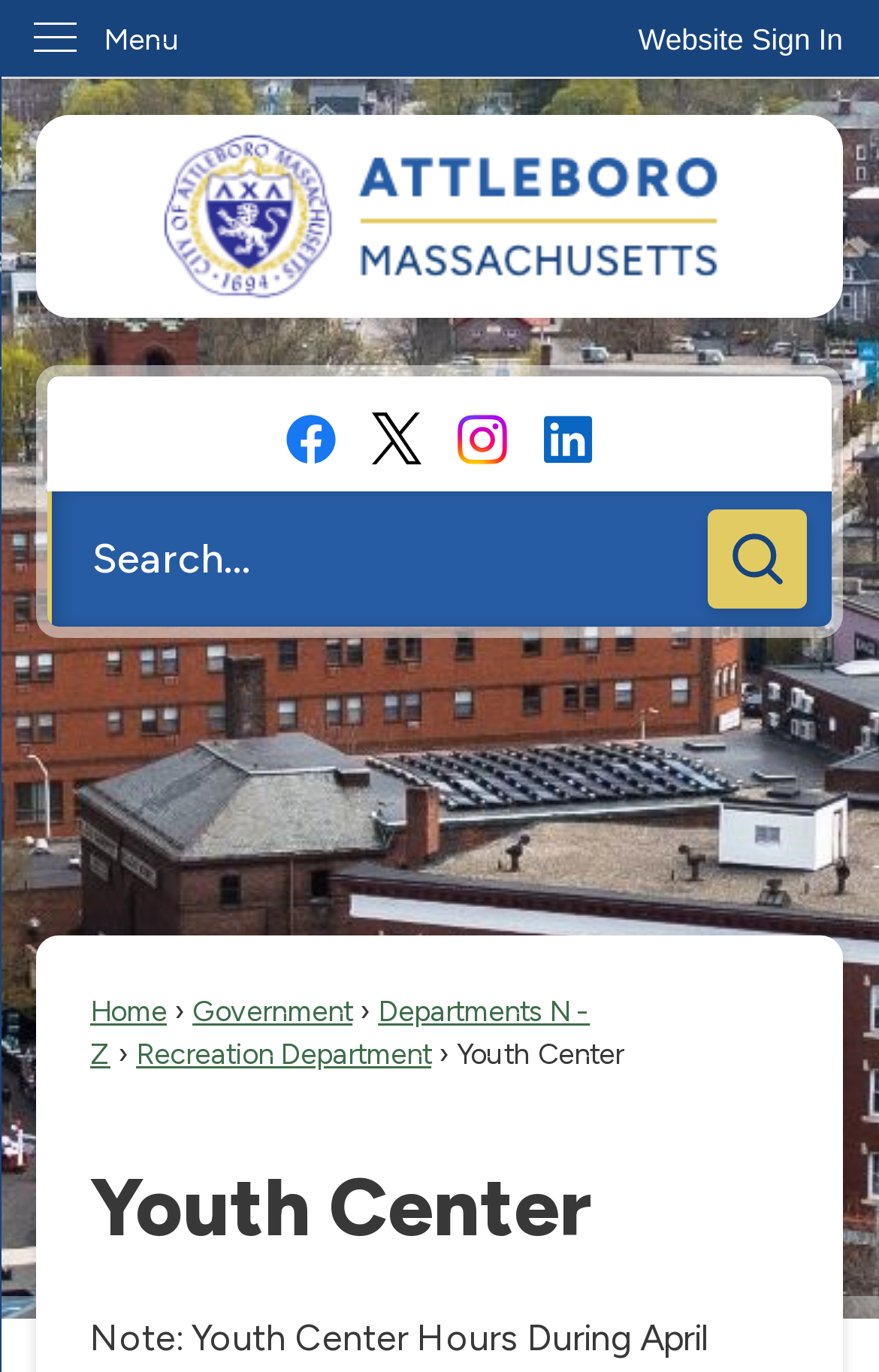Highlight the bounding box coordinates of the element you need to click to perform the following instruction: "Sign in to the website."

[0.685, 0.0, 1.0, 0.058]